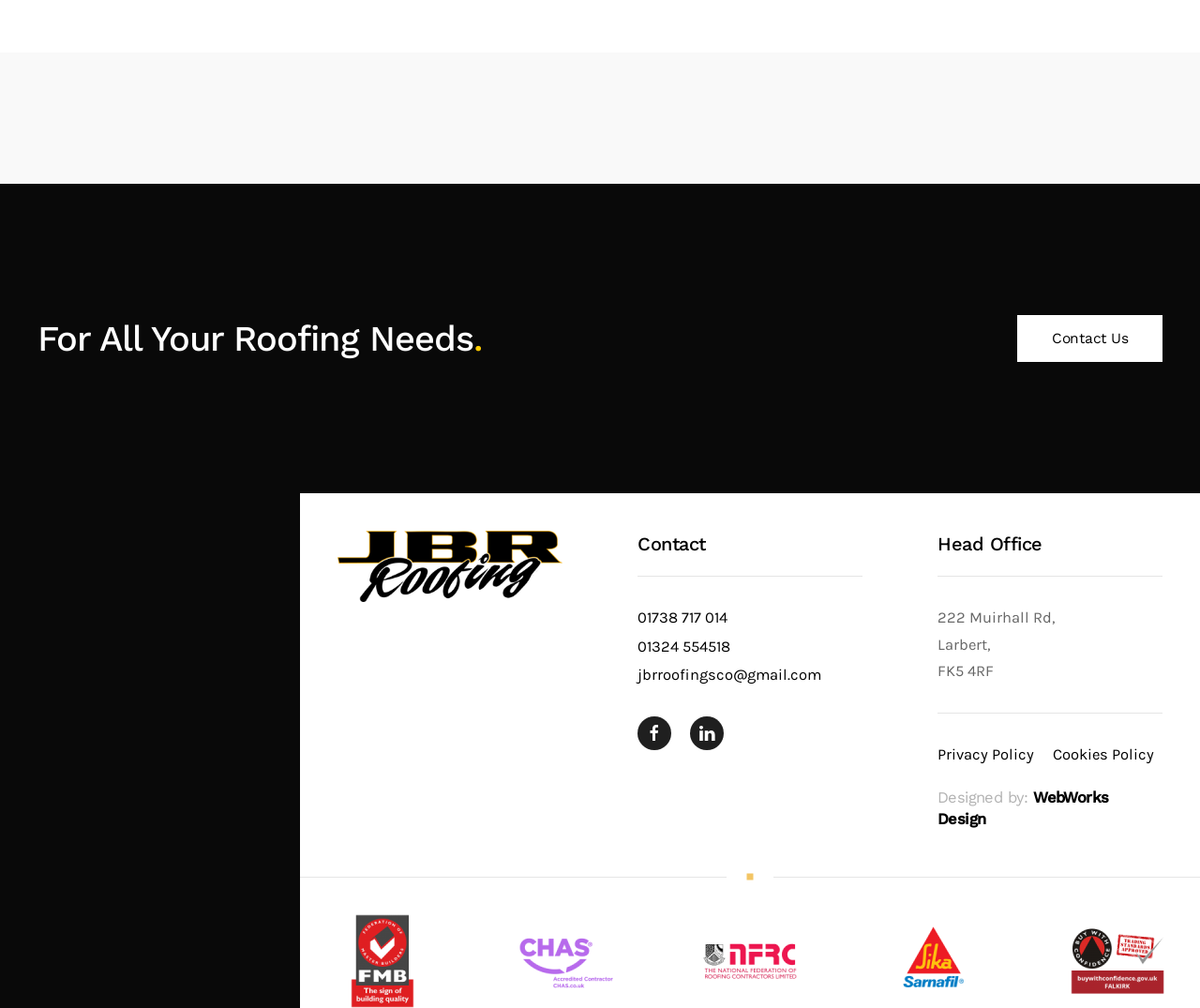What is the company's main service?
Please give a detailed and elaborate explanation in response to the question.

The webpage has a heading 'For All Your Roofing Needs.' which suggests that the company's main service is related to roofing.